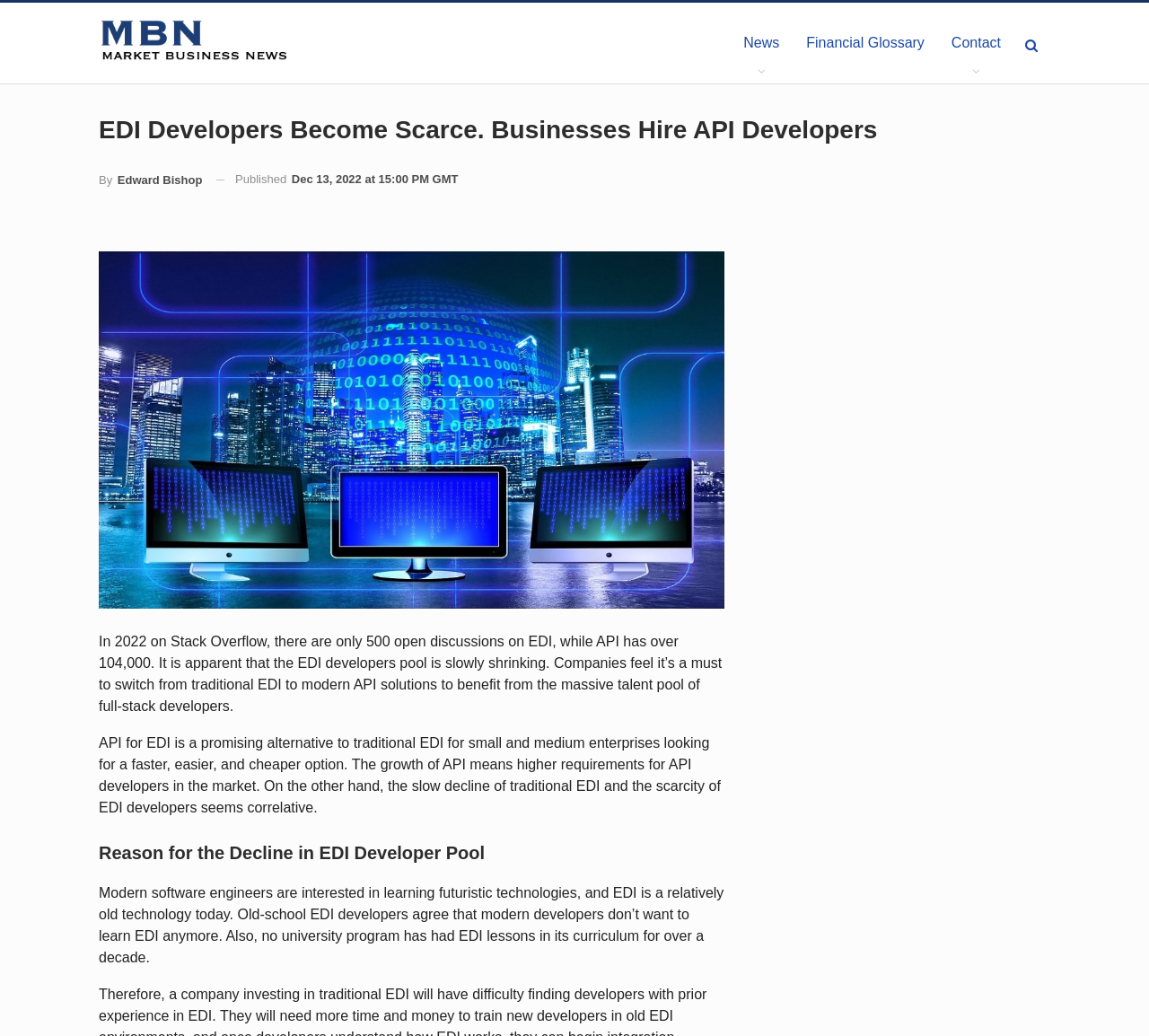Construct a thorough caption encompassing all aspects of the webpage.

The webpage is an article from Market Business News, with a title "EDI Developers Become Scarce. Businesses Hire API Developers" at the top. Below the title, there is a link to the news section, followed by links to the financial glossary and contact information, all aligned horizontally.

The main content of the article starts with a heading that repeats the title, followed by the author's name, "By Edward Bishop", and a timestamp indicating the article was published on December 13, 2022, at 15:00 PM GMT.

The article begins with a paragraph explaining that the number of open discussions on EDI on Stack Overflow is significantly lower than that of API, indicating a shrinking pool of EDI developers. This is followed by another paragraph discussing the benefits of switching from traditional EDI to modern API solutions.

A subheading "Reason for the Decline in EDI Developer Pool" is located near the bottom of the page, above a paragraph explaining that modern software engineers are not interested in learning EDI, which is considered an old technology, and that universities have not included EDI in their curricula for over a decade.

Throughout the page, there are no images other than the Market Business News logo at the top. The overall layout is organized, with clear headings and concise text.